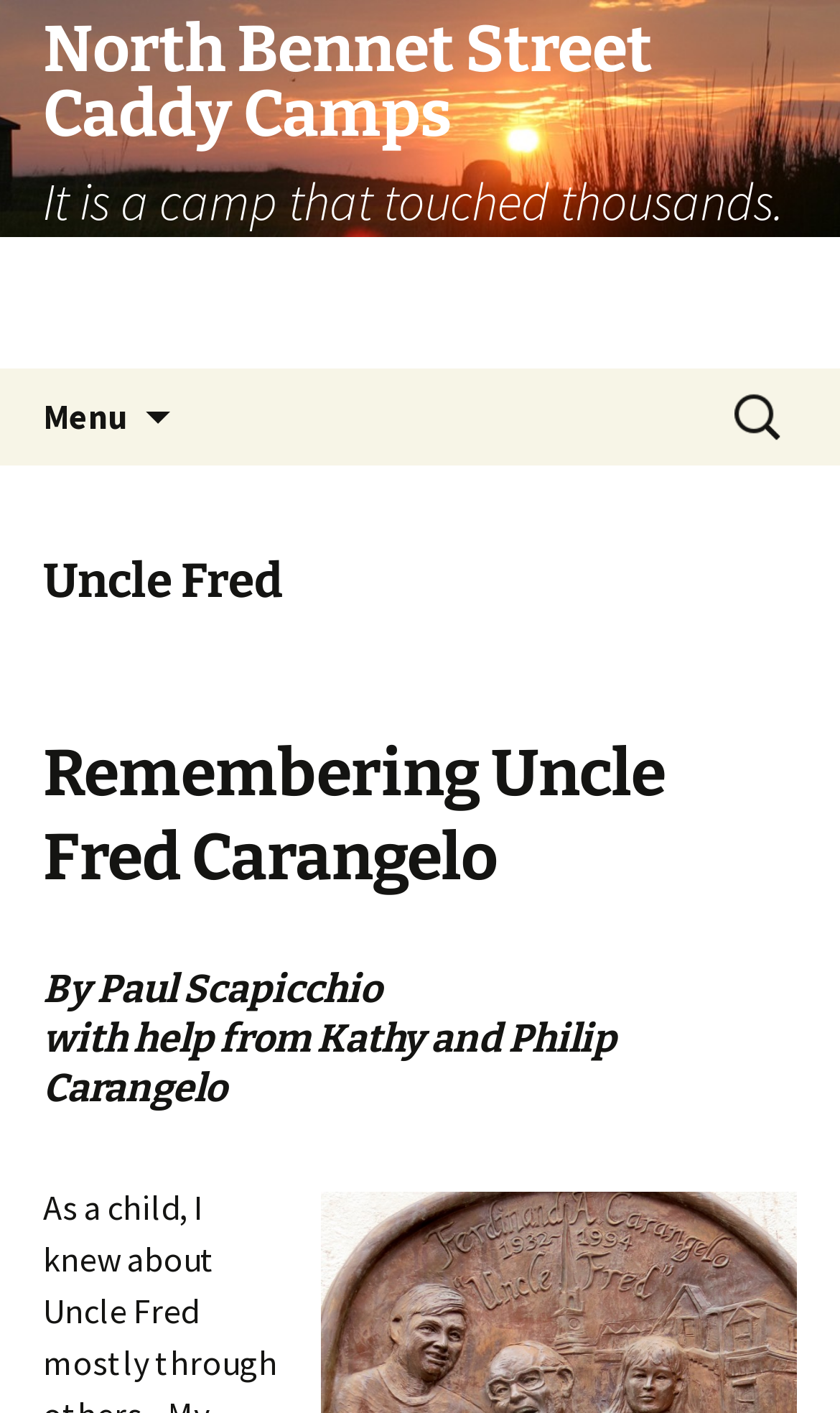What is the name of the camp?
Using the image as a reference, answer with just one word or a short phrase.

North Bennet Street Caddy Camps